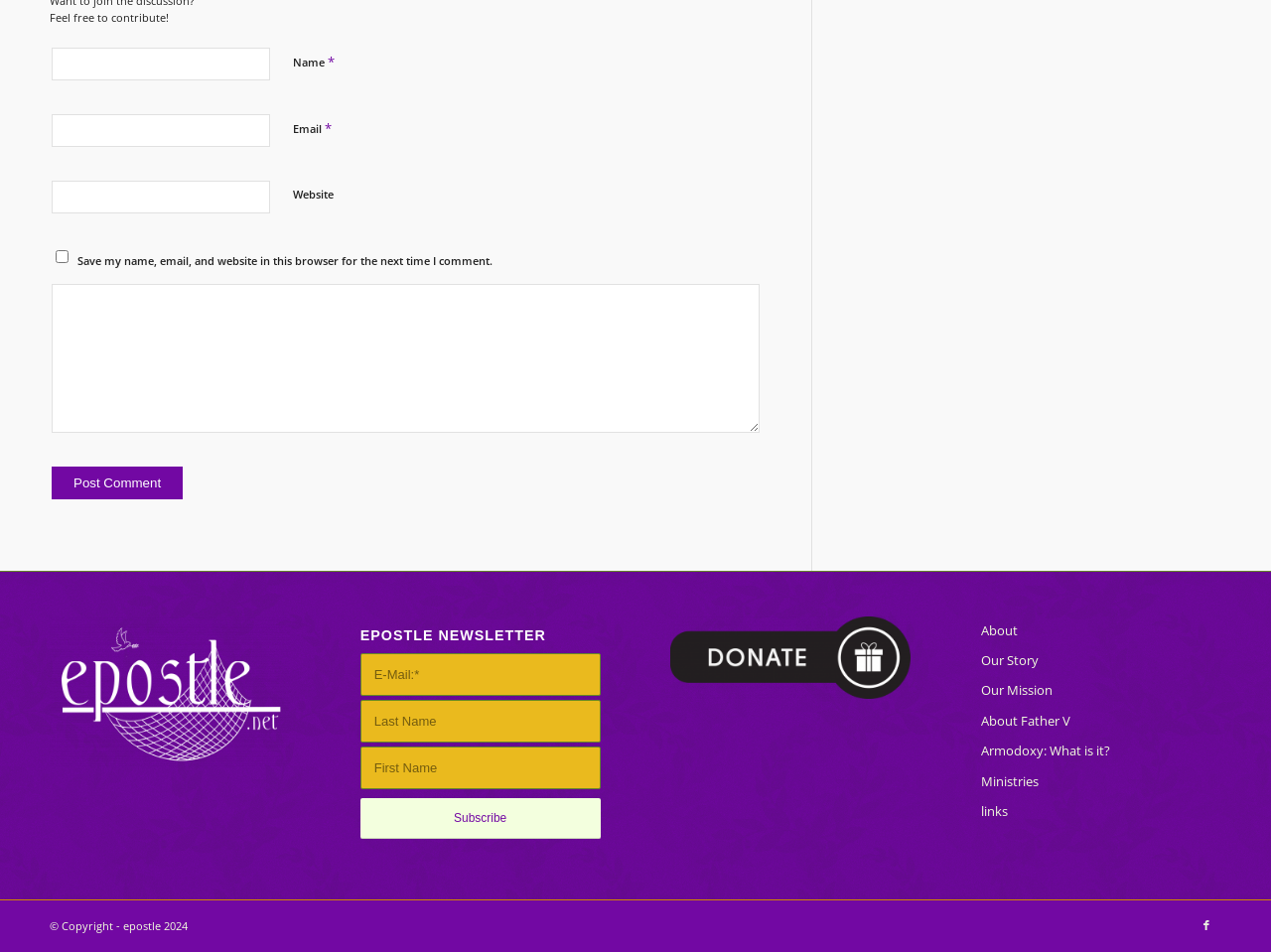Locate the bounding box coordinates of the clickable region to complete the following instruction: "Subscribe to the newsletter."

[0.283, 0.839, 0.472, 0.882]